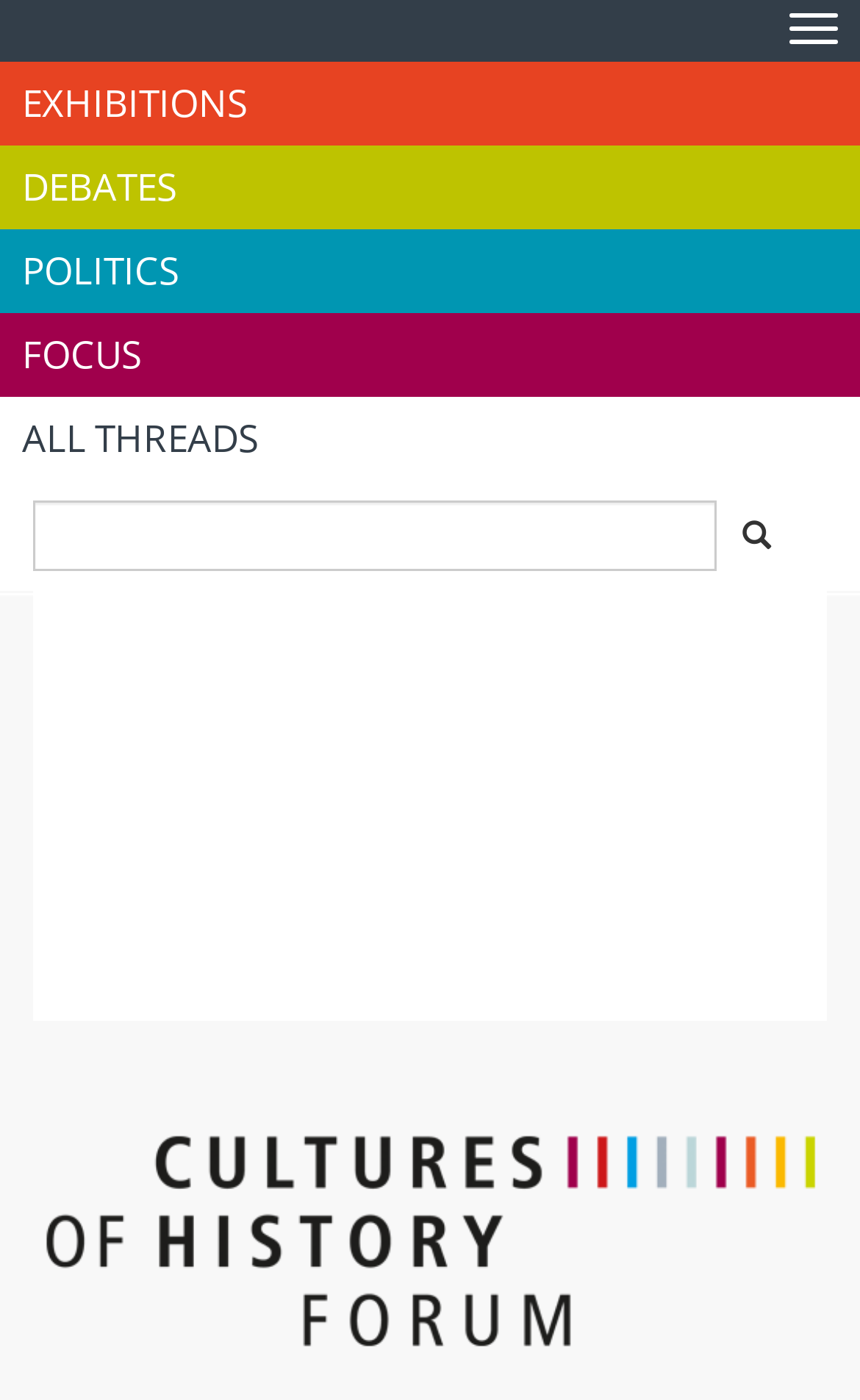Your task is to find and give the main heading text of the webpage.

A Ruling Against Survivors – Aleksandra Gliszczyńska-Grabias about the Trial of Two Polish Holocaust Scholars